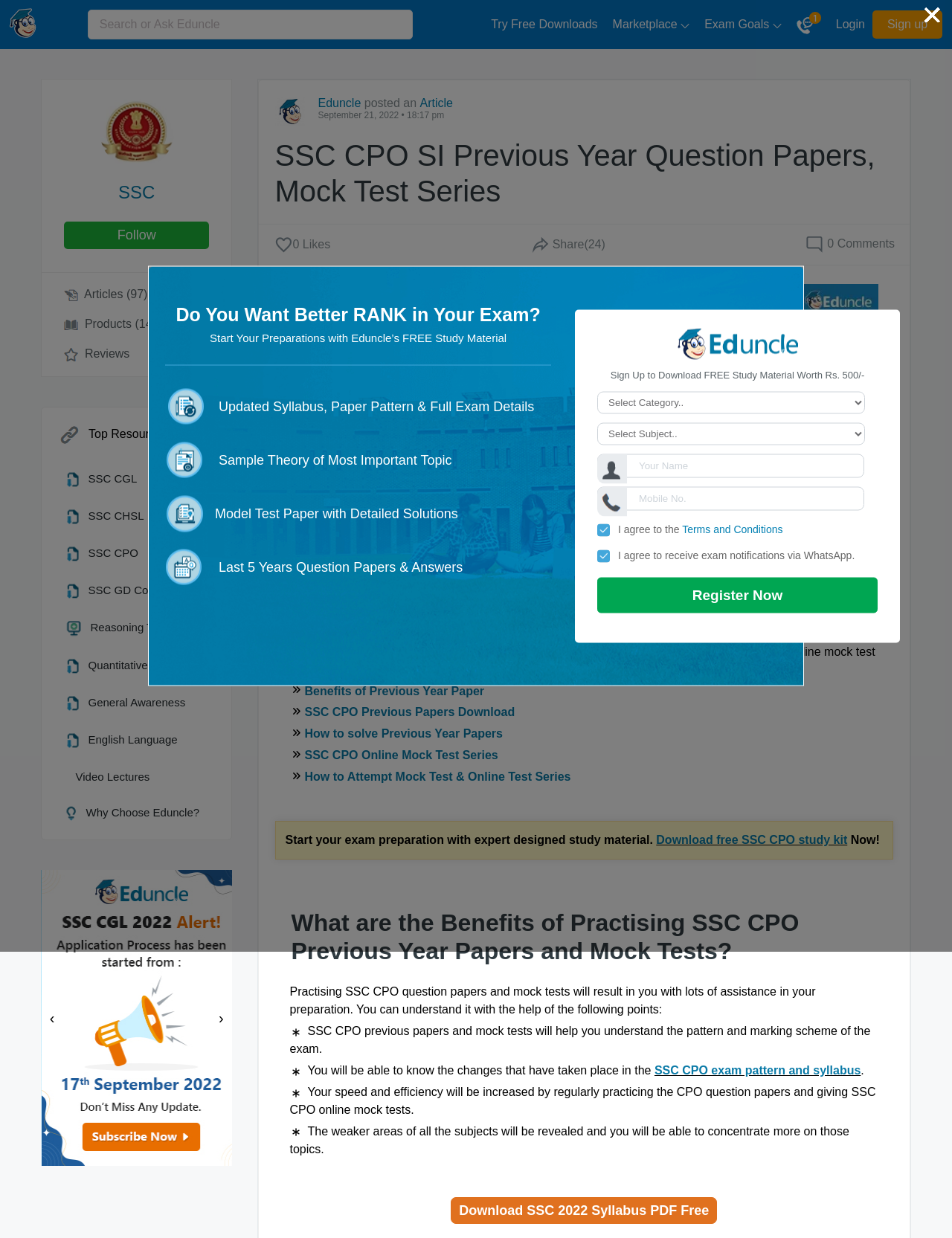Please identify the bounding box coordinates of the element's region that needs to be clicked to fulfill the following instruction: "RSVP for the Tewa Holiday Project Kickoff Party". The bounding box coordinates should consist of four float numbers between 0 and 1, i.e., [left, top, right, bottom].

None